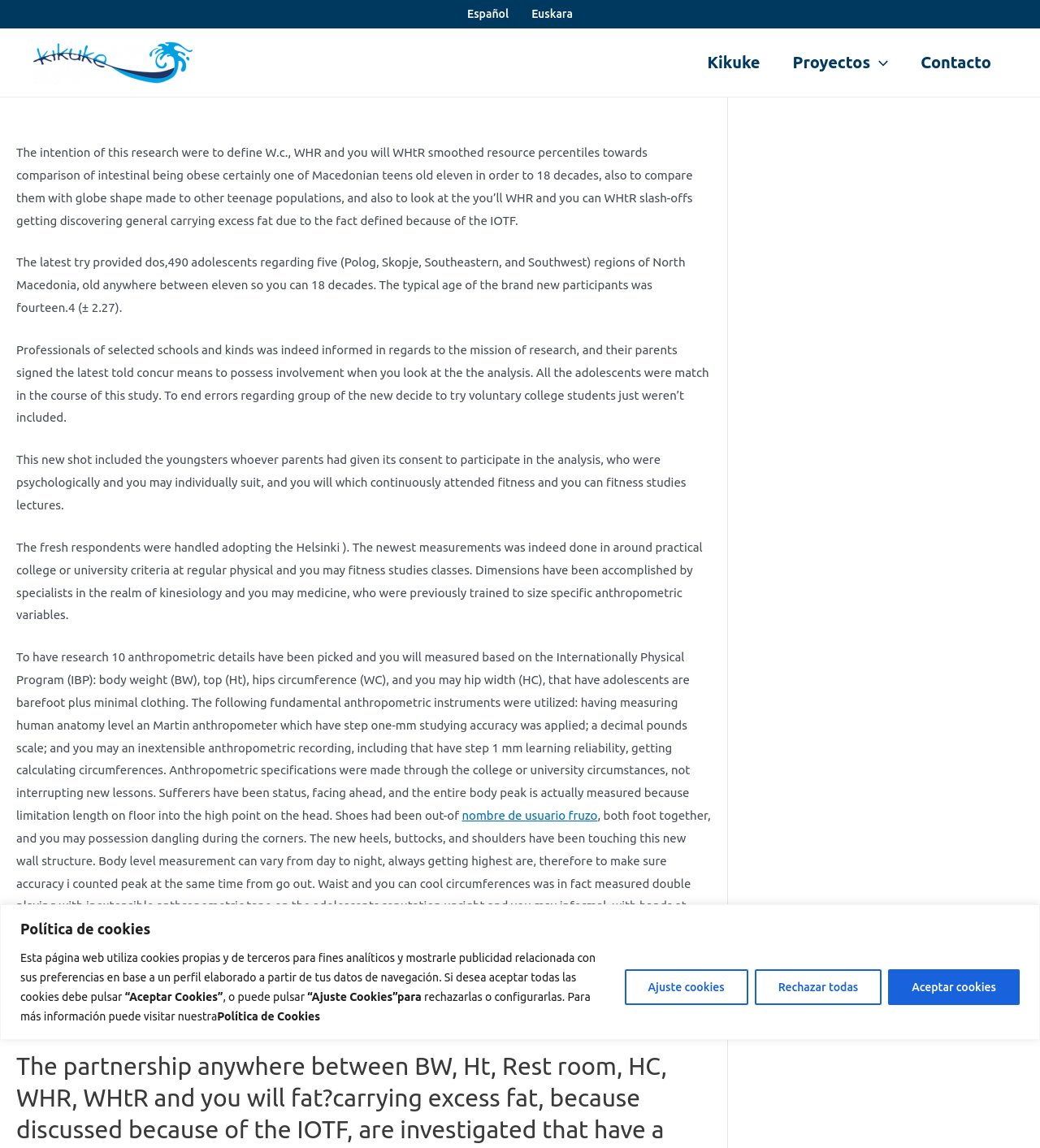What is the purpose of this research?
From the details in the image, provide a complete and detailed answer to the question.

The purpose of this research is to define W.c., WHR and WHtR smoothed percentiles for the comparison of intestinal obesity among Macedonian adolescents aged 11 to 18 years, and to compare them with global shapes made for other teenage populations, and to examine the WHR and WHtR cut-offs for identifying general obesity as defined by IOTF.